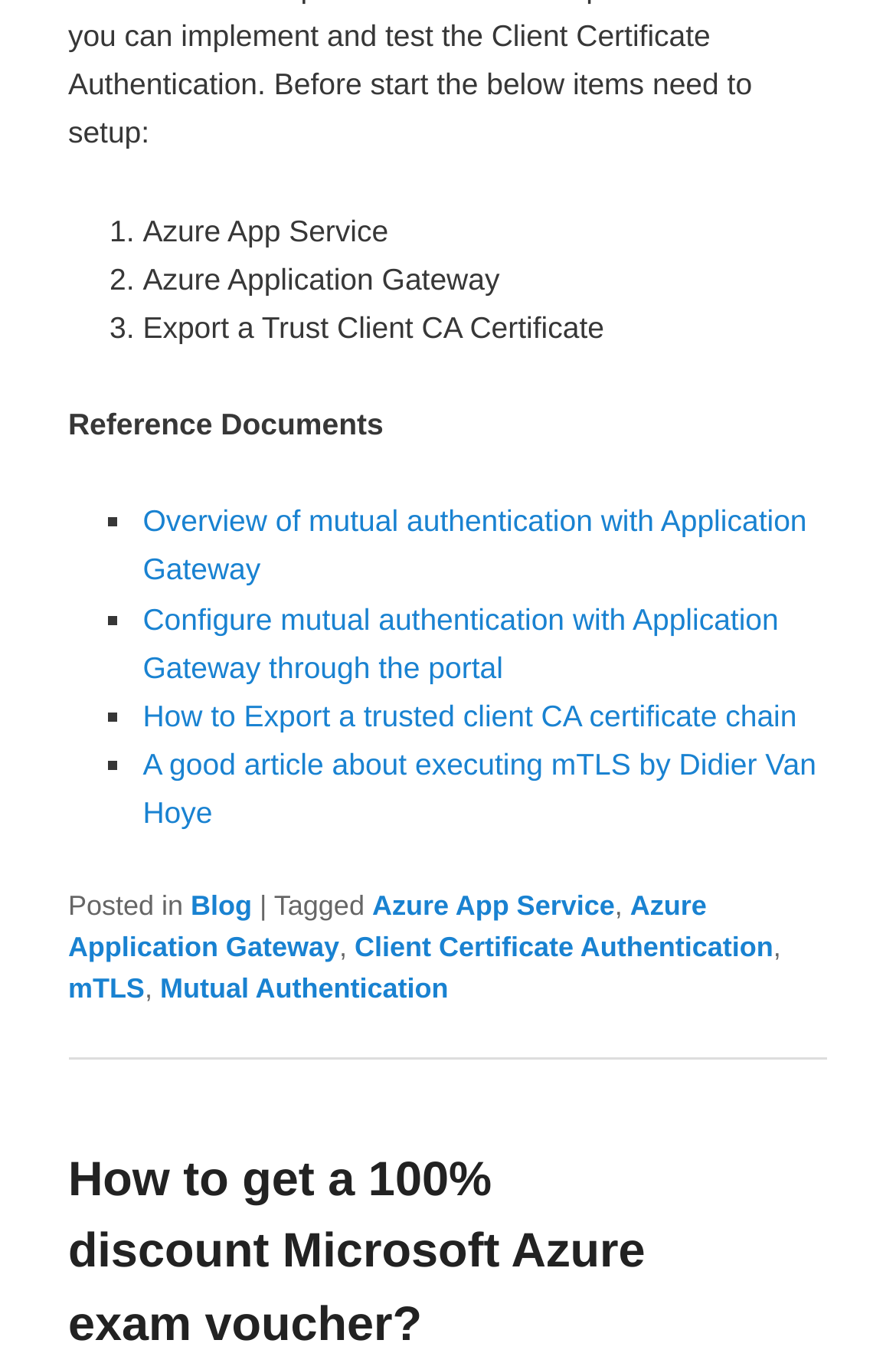Please provide the bounding box coordinates for the element that needs to be clicked to perform the following instruction: "Read about Export a Trust Client CA Certificate". The coordinates should be given as four float numbers between 0 and 1, i.e., [left, top, right, bottom].

[0.159, 0.227, 0.674, 0.253]